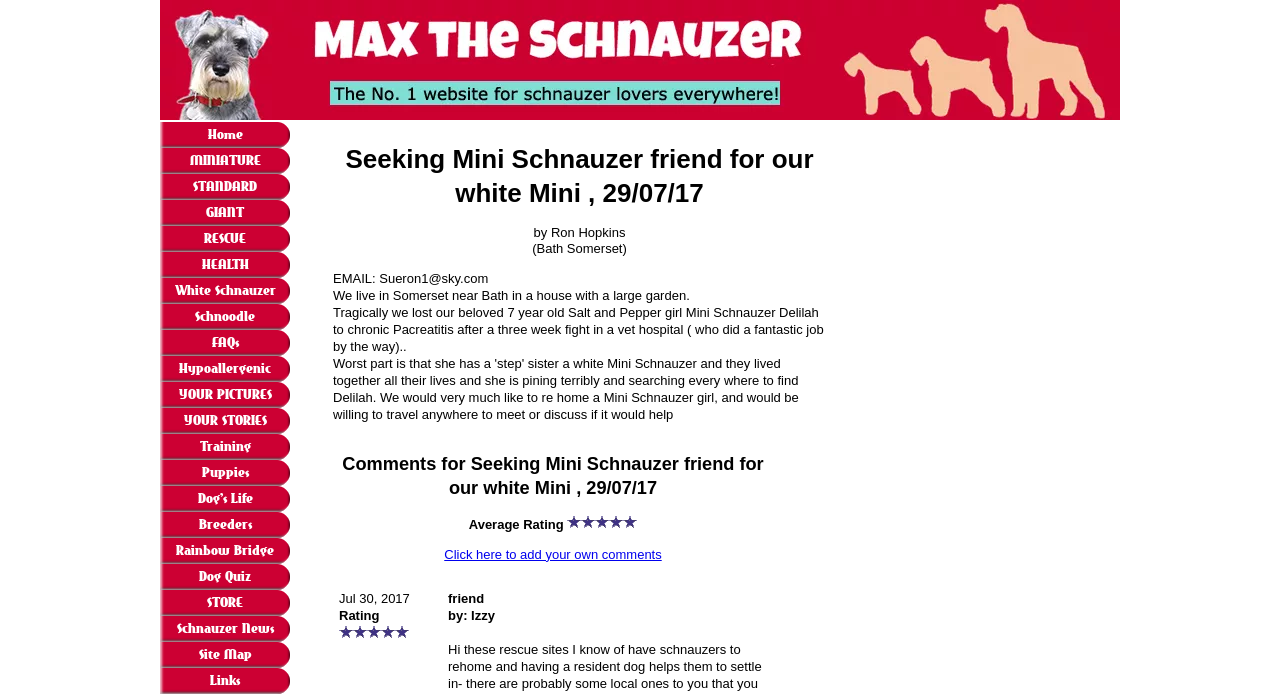Provide the bounding box coordinates for the UI element that is described as: "Holiday Breaks".

None